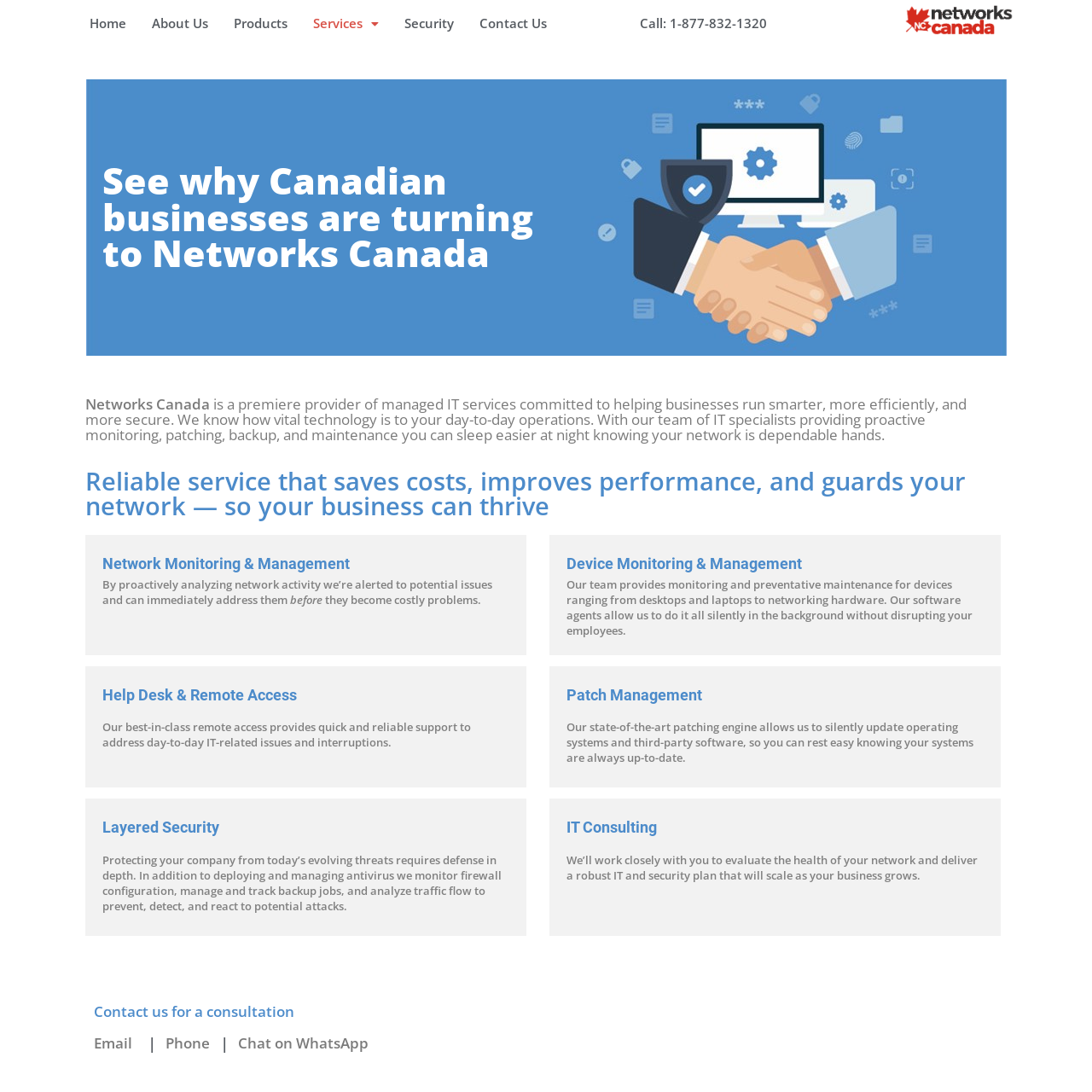Elaborate on the webpage's design and content in a detailed caption.

The webpage is about Networks Canada, a premiere provider of managed IT services. At the top, there is a navigation menu with links to "Home", "About Us", "Products", "Services", "Security", and "Contact Us". To the right of the navigation menu, there is a logo with a link to "Logo". Below the navigation menu, there is a heading that reads "See why Canadian businesses are turning to Networks Canada". 

Underneath the heading, there is a paragraph of text that describes the company's commitment to helping businesses run smarter, more efficiently, and more secure. Below this paragraph, there are several sections, each with a heading and descriptive text. The sections are arranged in a single column and include "Reliable service that saves costs, improves performance, and guards your network — so your business can thrive", "Network Monitoring & Management", "Device Monitoring & Management", "Help Desk & Remote Access", "Patch Management", "Layered Security", and "IT Consulting". 

Each section provides a brief overview of the services offered by Networks Canada. At the bottom of the page, there is a call-to-action heading that reads "Contact us for a consultation". Below this, there is a section with contact information, including email, phone number, and a link to chat on WhatsApp.